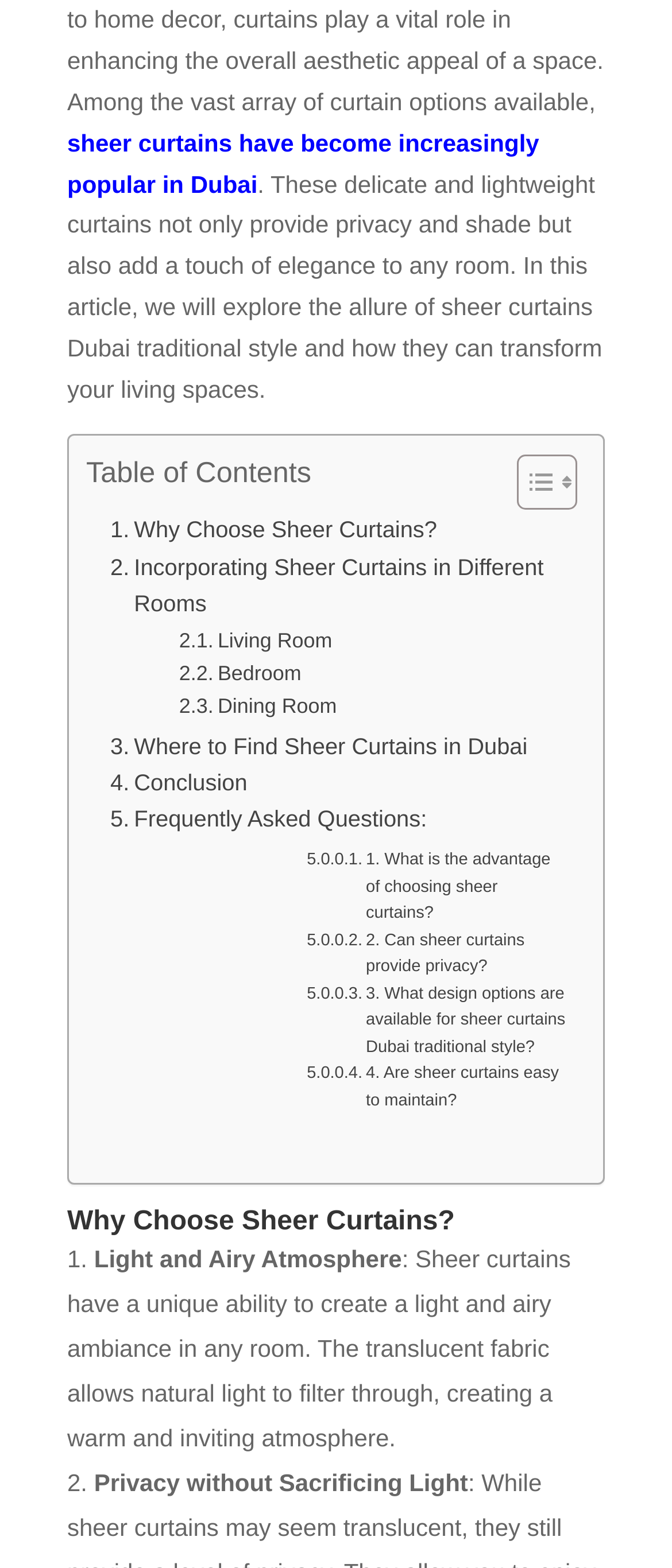Based on the image, please respond to the question with as much detail as possible:
What is the main topic of this article?

The main topic of this article is sheer curtains, which is evident from the title 'Sheer Curtains Have Become Increasingly Popular in Dubai' and the content that follows, discussing the benefits and uses of sheer curtains in different rooms.